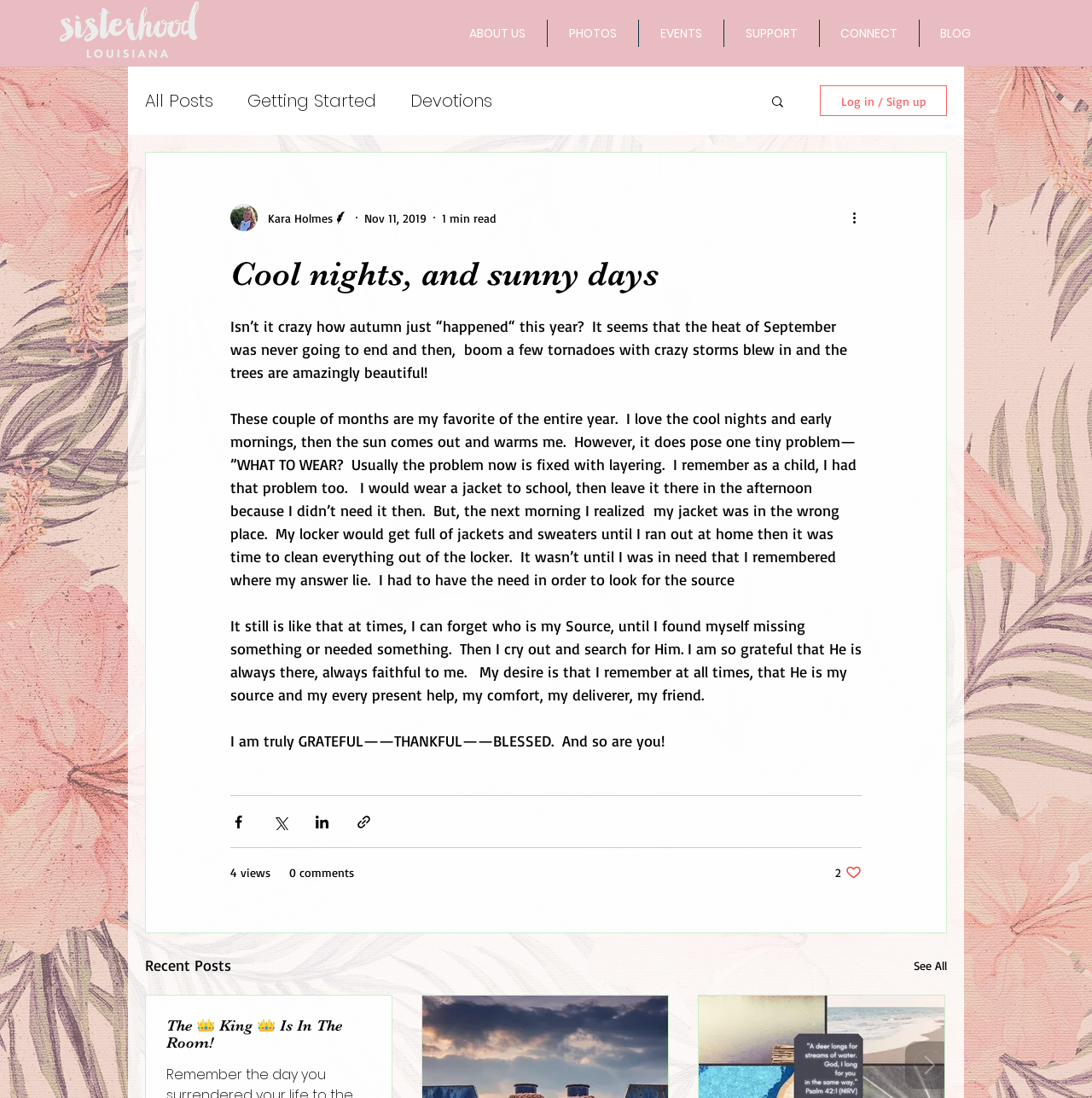How many comments does this article have?
Carefully analyze the image and provide a thorough answer to the question.

The number of comments can be found at the bottom of the article section, where it is written '0 comments'. This indicates that there are no comments on this article.